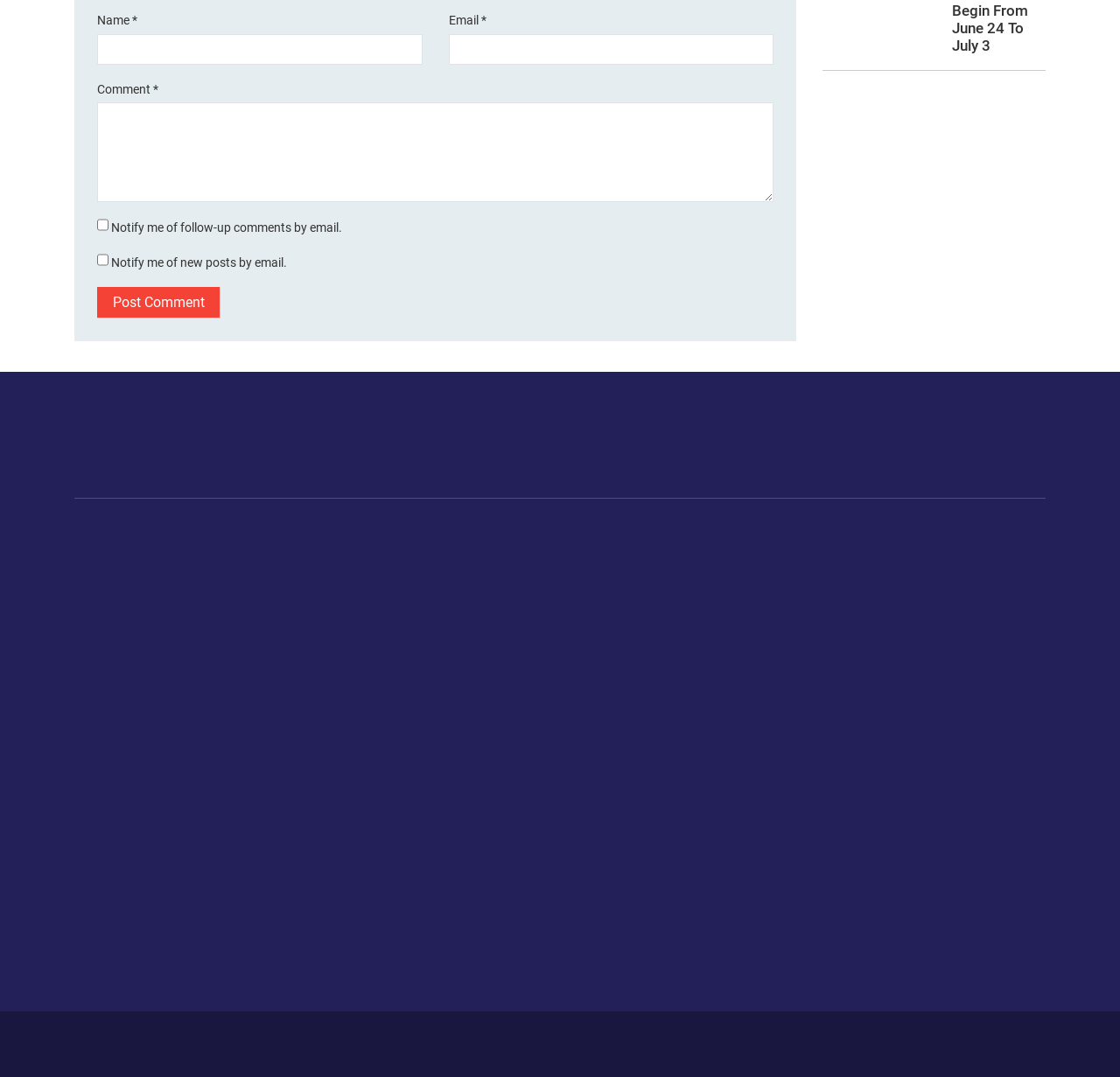Determine the bounding box coordinates of the clickable element necessary to fulfill the instruction: "Post a comment". Provide the coordinates as four float numbers within the 0 to 1 range, i.e., [left, top, right, bottom].

[0.087, 0.267, 0.197, 0.295]